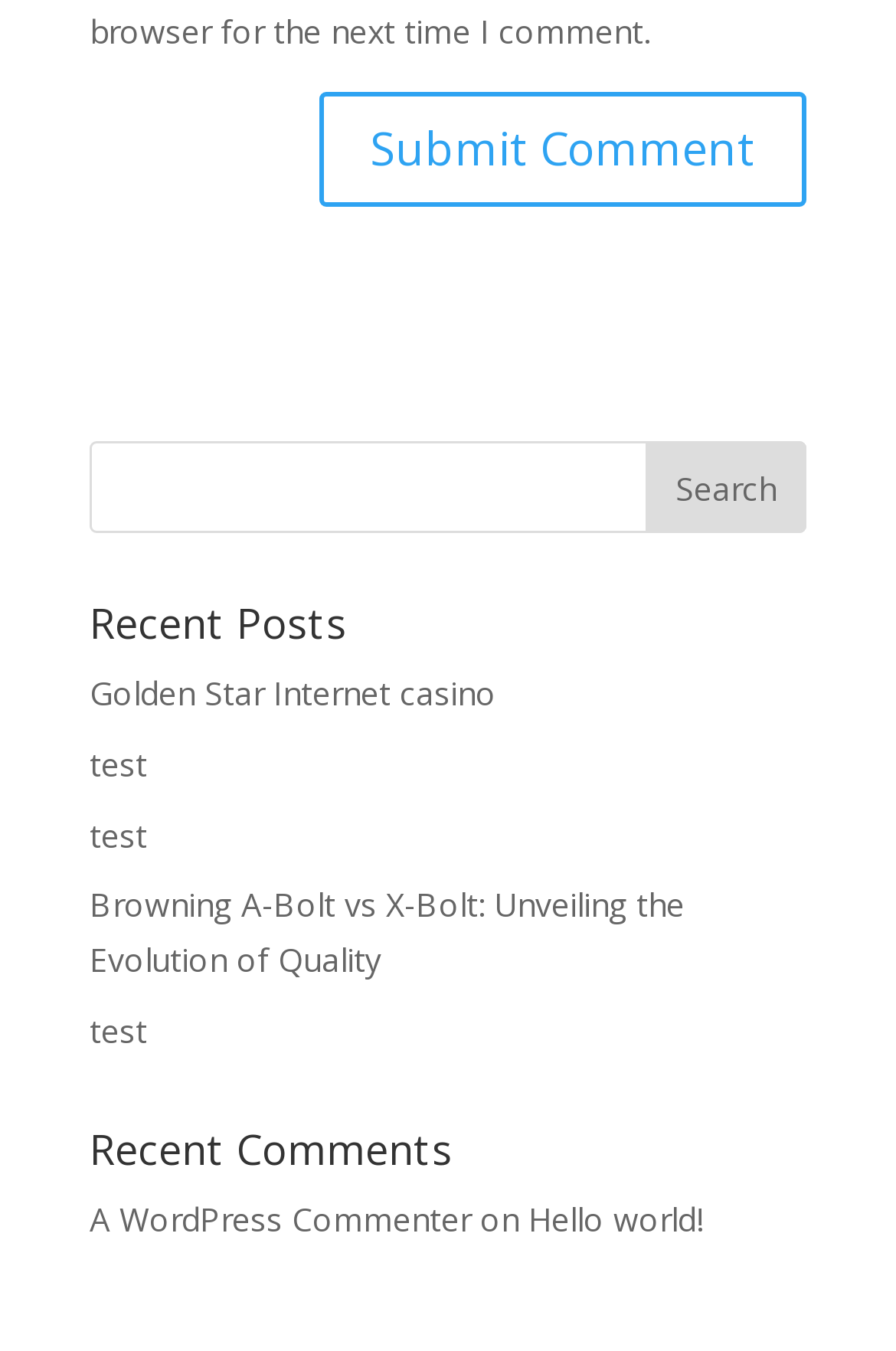Find the bounding box coordinates of the clickable area that will achieve the following instruction: "search for something".

[0.1, 0.327, 0.9, 0.395]